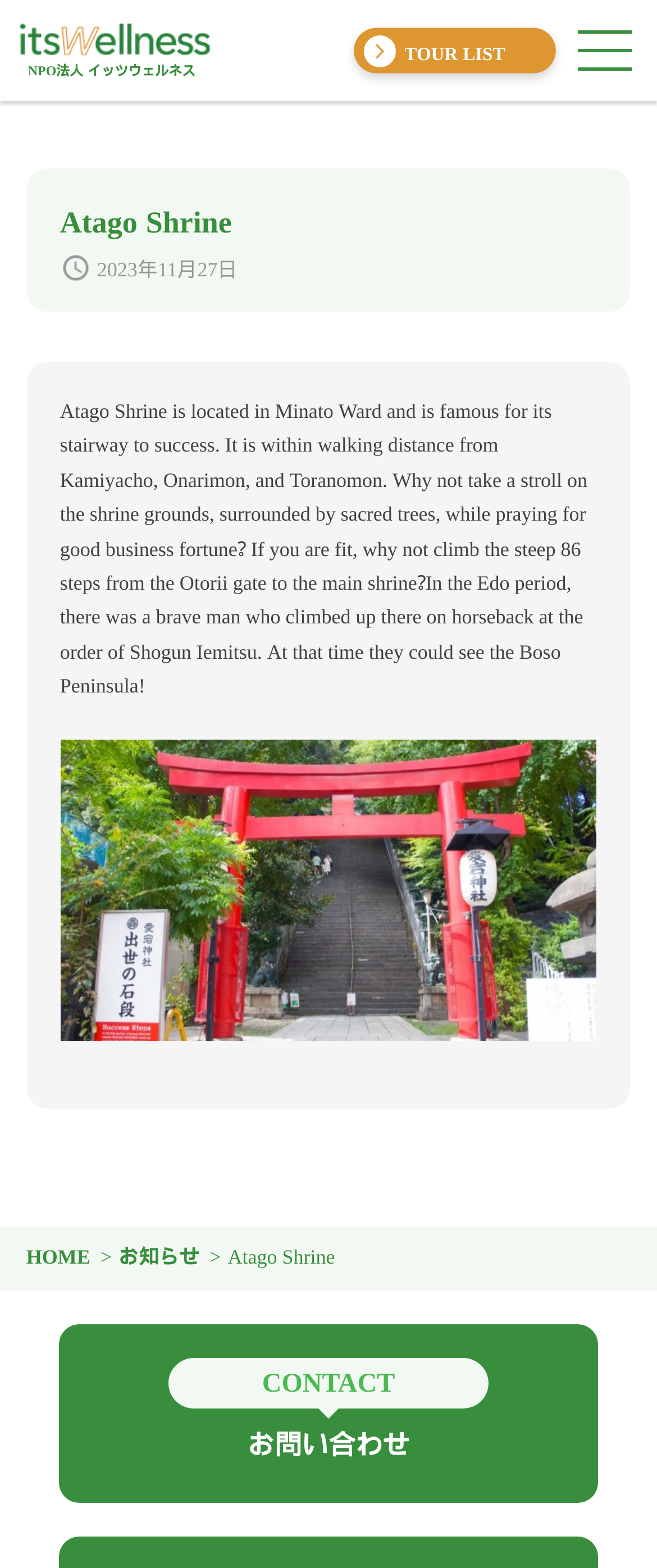Provide your answer in one word or a succinct phrase for the question: 
How many steps are there from the Otorii gate to the main shrine?

86